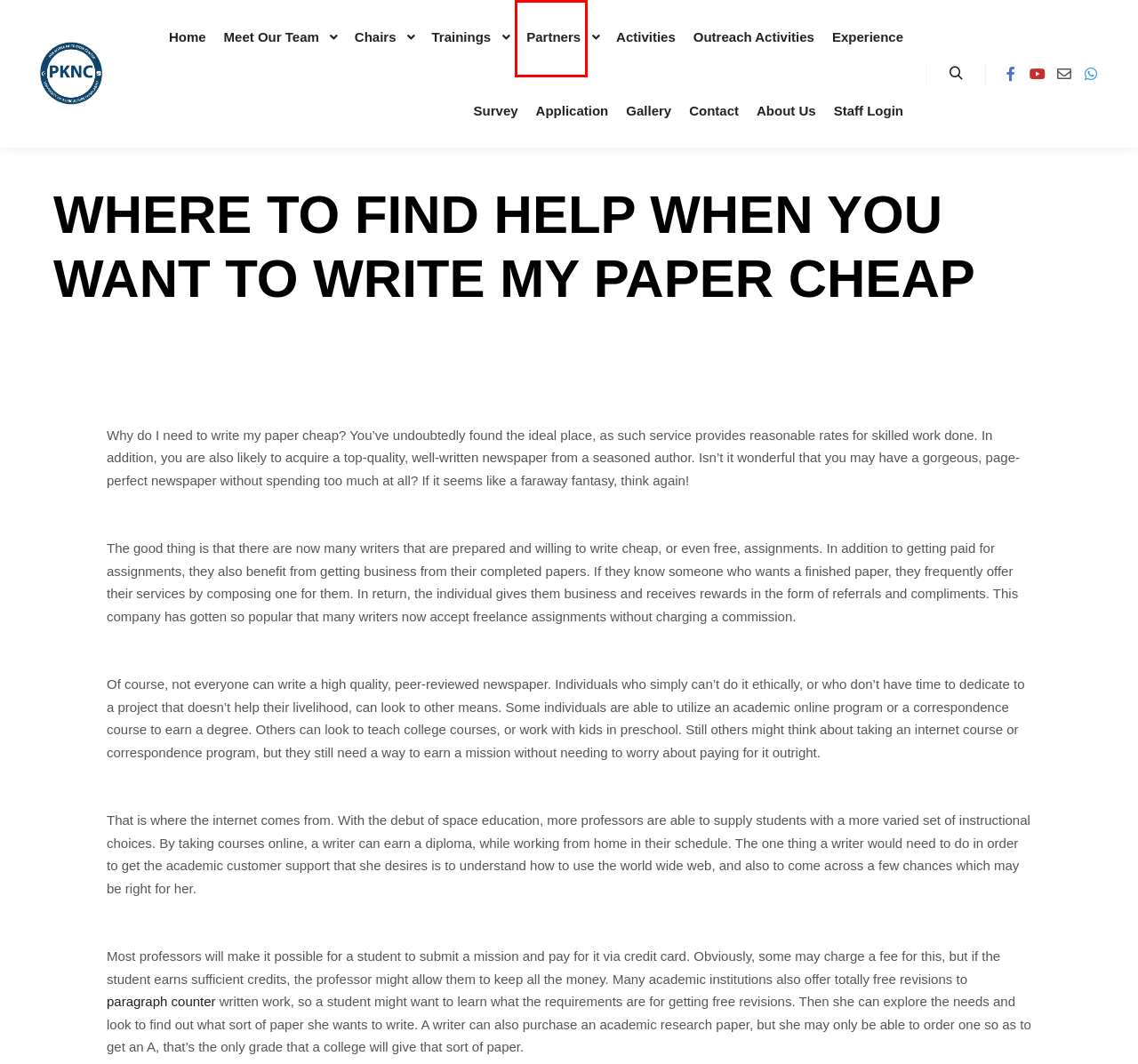Given a screenshot of a webpage featuring a red bounding box, identify the best matching webpage description for the new page after the element within the red box is clicked. Here are the options:
A. apply – Pak-Korea Nutrition Center (PKNC)
B. Partners – Pak-Korea Nutrition Center (PKNC)
C. experience – Pak-Korea Nutrition Center (PKNC)
D. About Us – Pak-Korea Nutrition Center (PKNC)
E. Contact – Pak-Korea Nutrition Center (PKNC)
F. Assessment Form
G. Login
H. Pak-Korea Nutrition Center (PKNC)

B